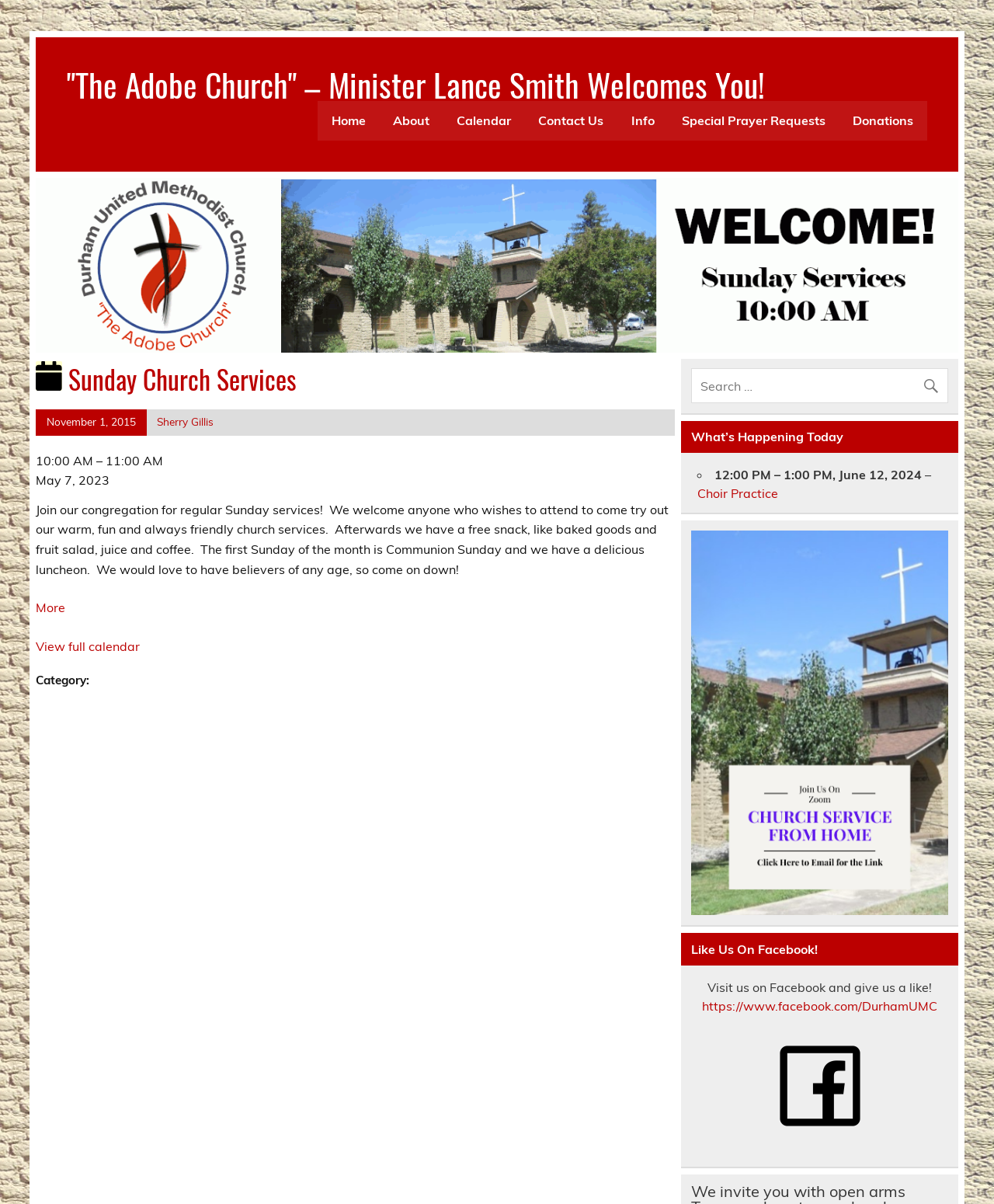What is the event happening on June 12, 2024?
Using the image, elaborate on the answer with as much detail as possible.

I found the answer by looking at the static text element 'June 12, 2024' which is located in the 'What’s Happening Today' section of the webpage, and its corresponding link text is 'Choir Practice'.